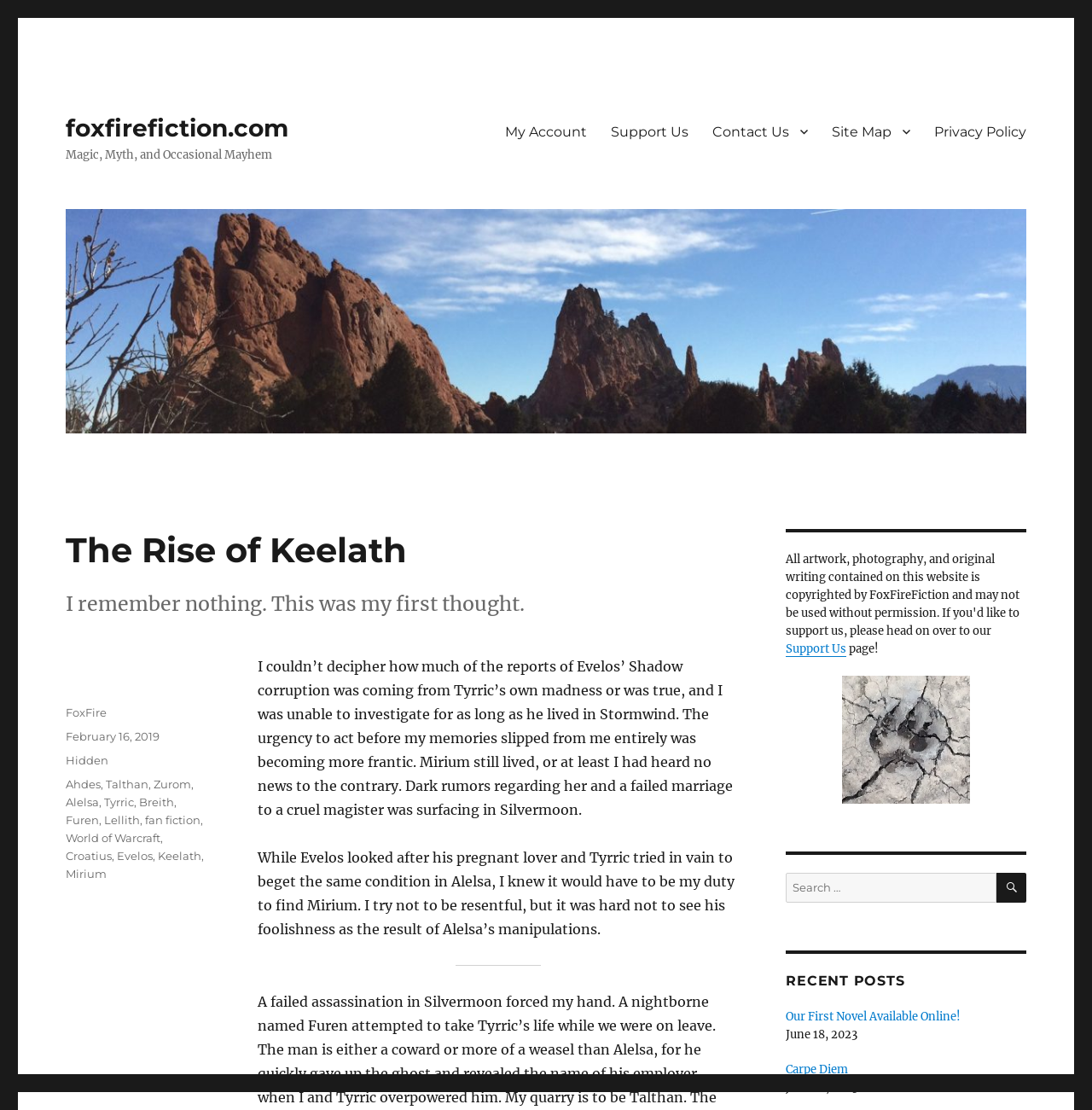Find the bounding box coordinates of the element I should click to carry out the following instruction: "Visit the 'Support Us' page".

[0.548, 0.102, 0.641, 0.135]